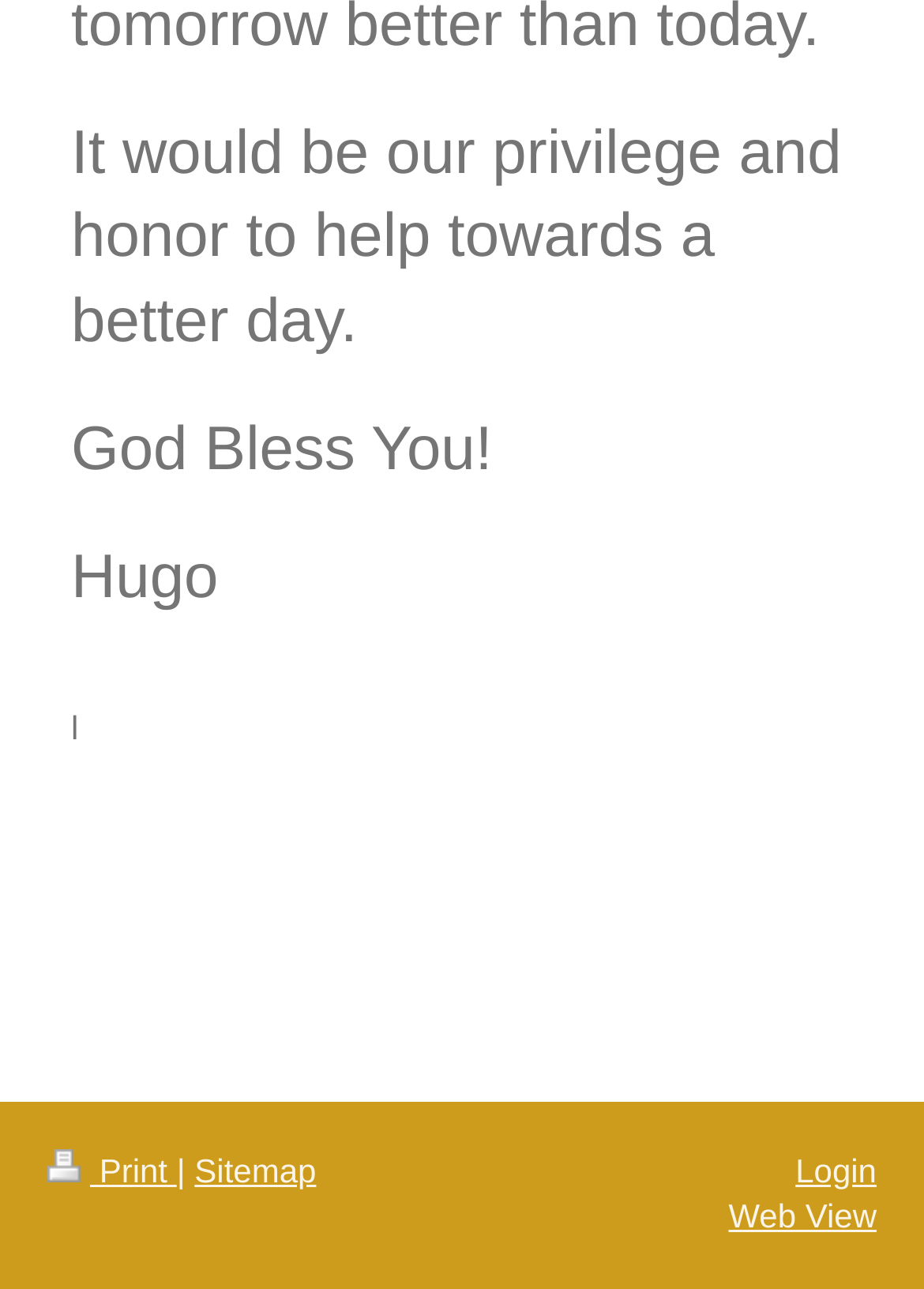What is the name mentioned on the webpage?
Answer the question with just one word or phrase using the image.

Hugo